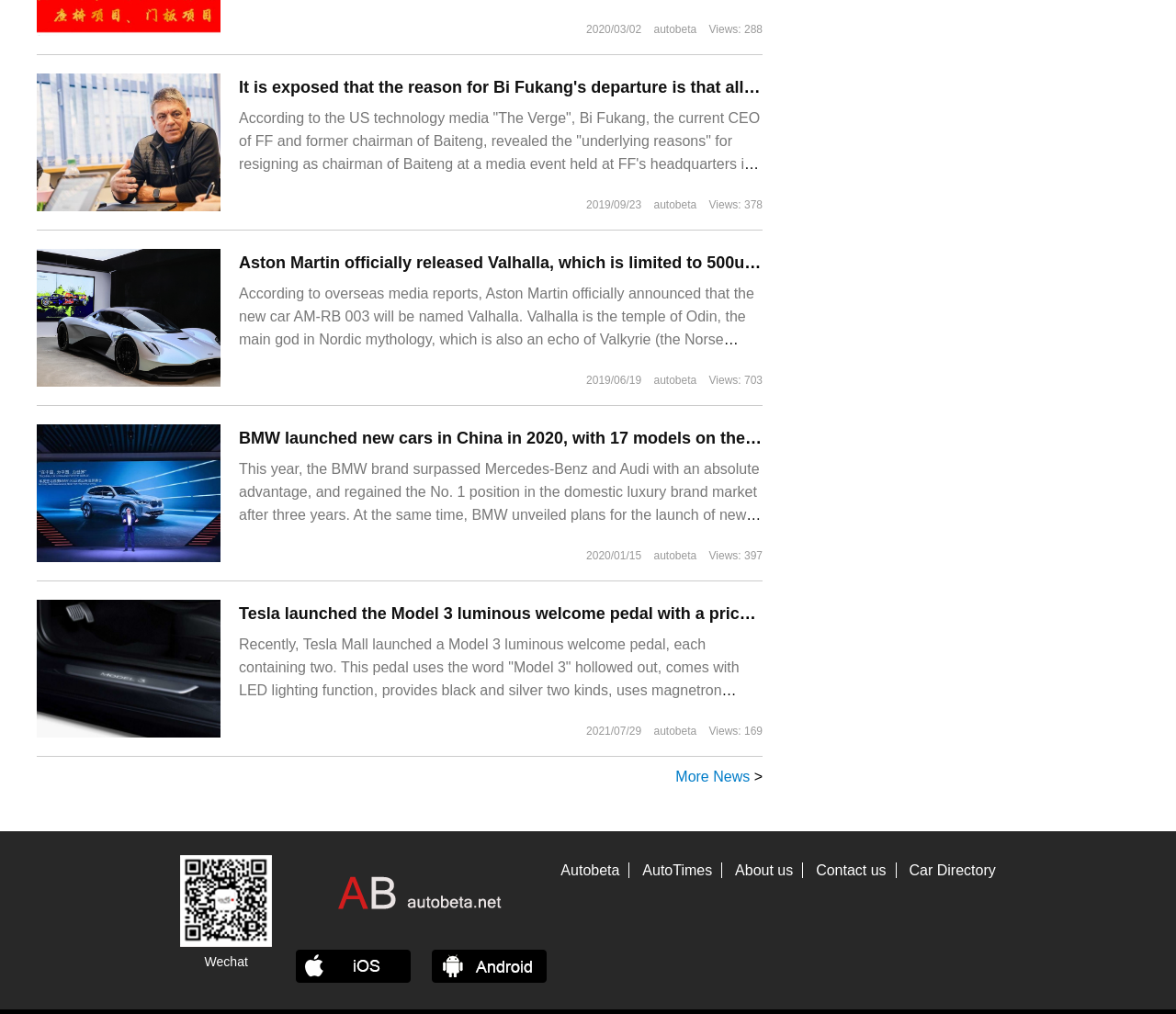What is the name of the website mentioned at the bottom of the webpage?
Use the information from the image to give a detailed answer to the question.

I found the website name by looking at the link at the bottom of the webpage which mentions 'Autobeta'.